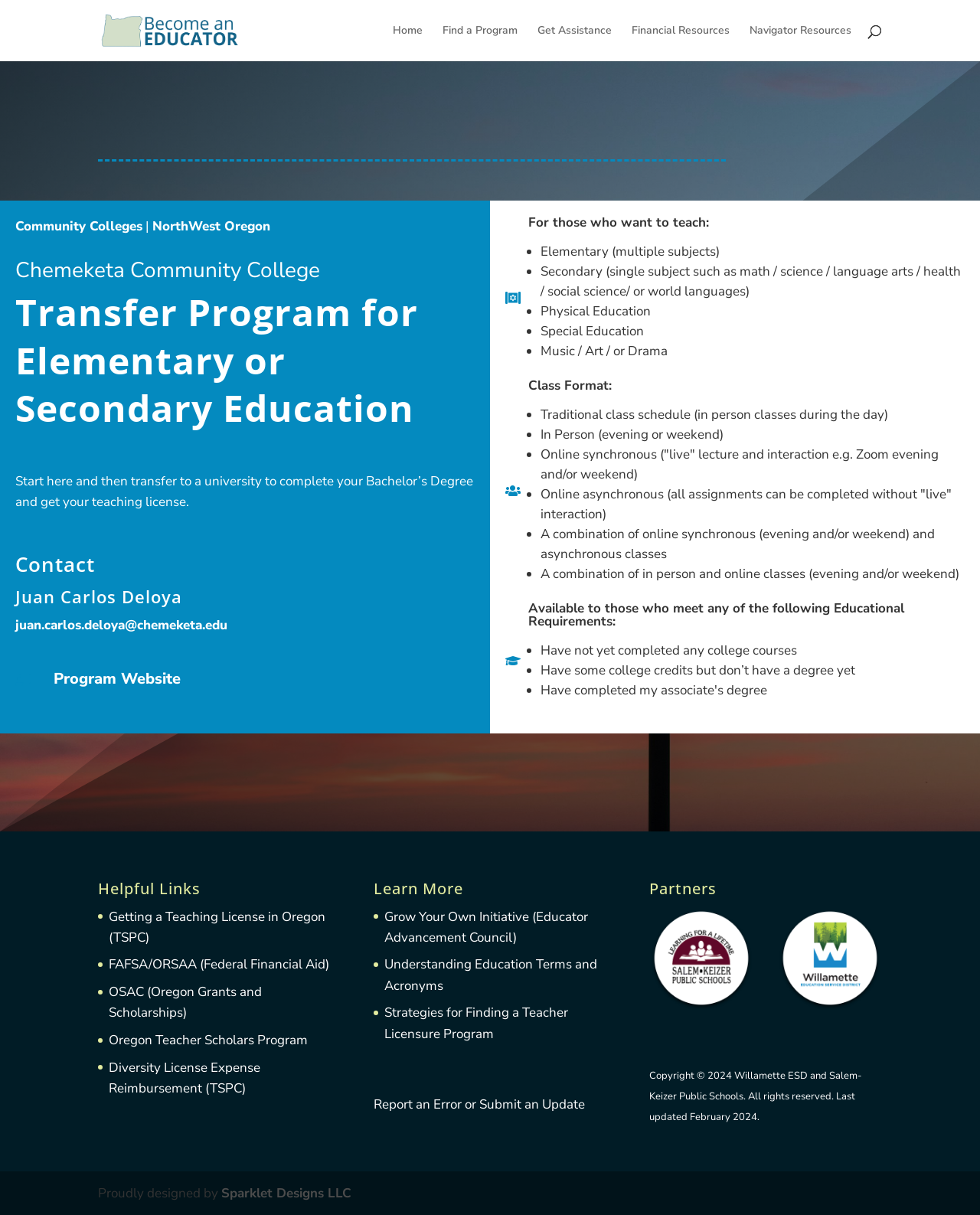What is the name of the community college?
Look at the screenshot and respond with a single word or phrase.

Chemeketa Community College